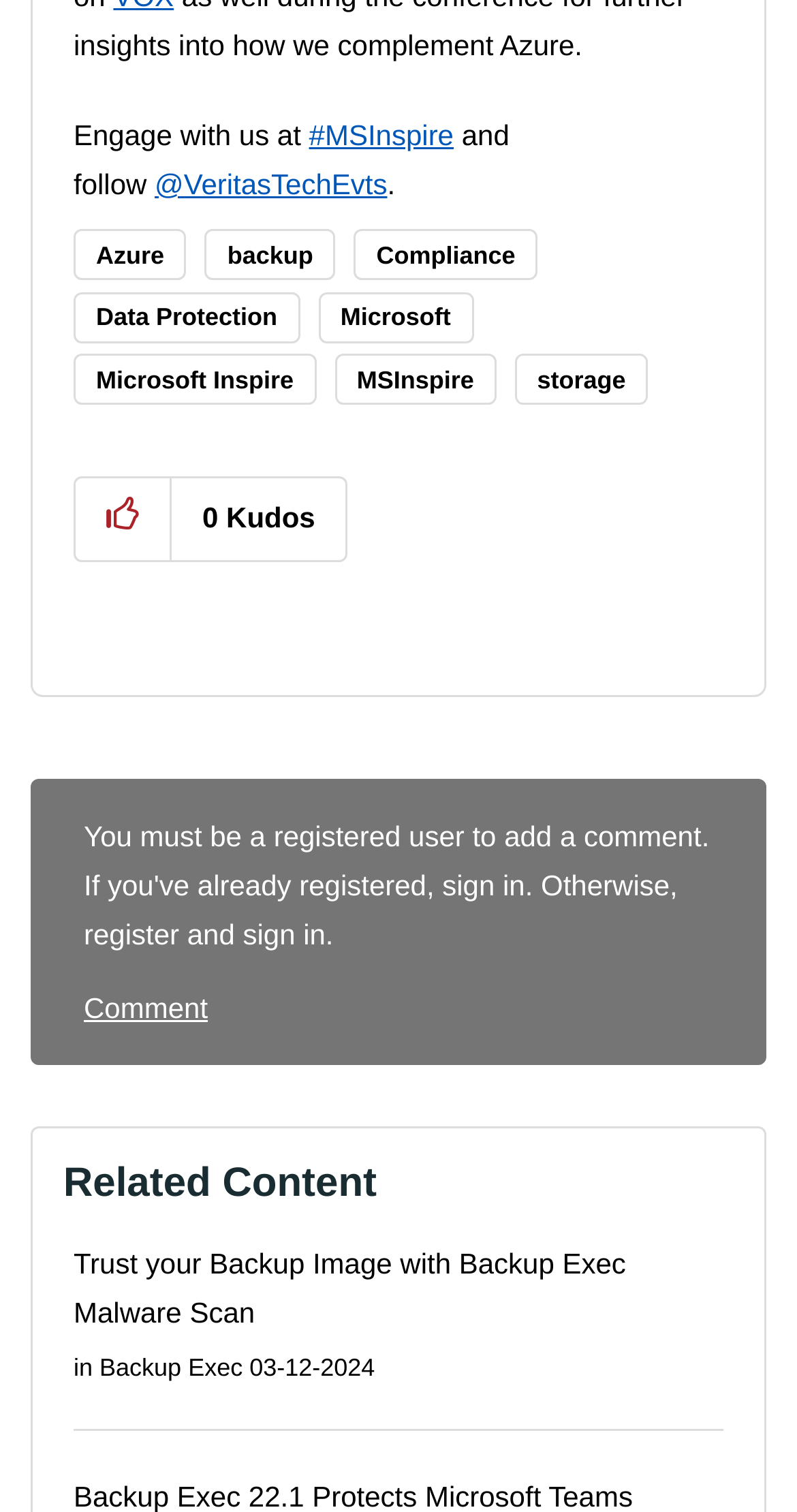What is the name of the event mentioned in the webpage?
Answer the question with a detailed explanation, including all necessary information.

The answer can be found by looking at the links and static texts at the top of the webpage, which mention 'Engage with us at #MSInspire' and 'Microsoft Inspire'.